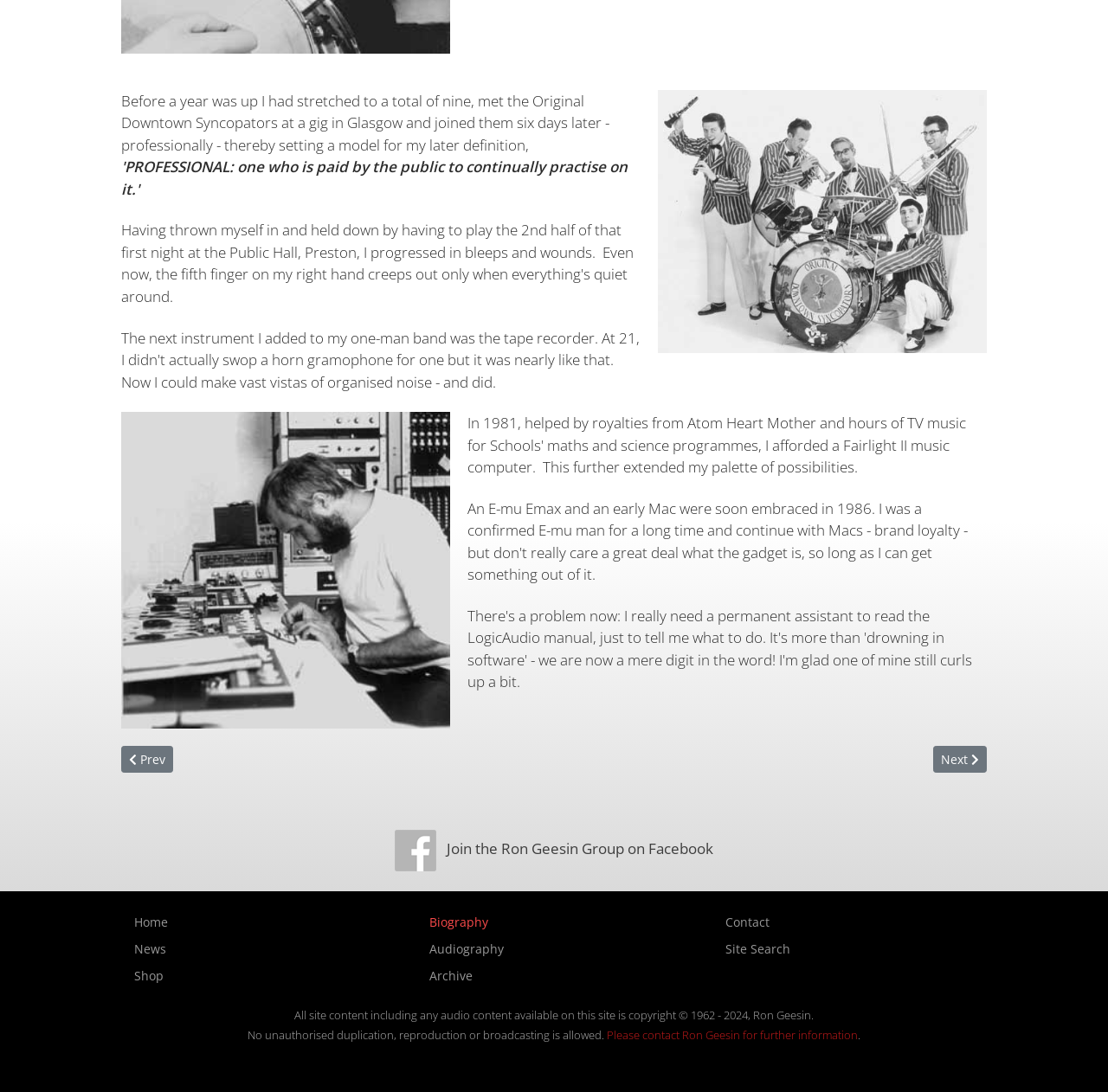Can you specify the bounding box coordinates for the region that should be clicked to fulfill this instruction: "Contact Ron Geesin".

[0.643, 0.832, 0.891, 0.857]